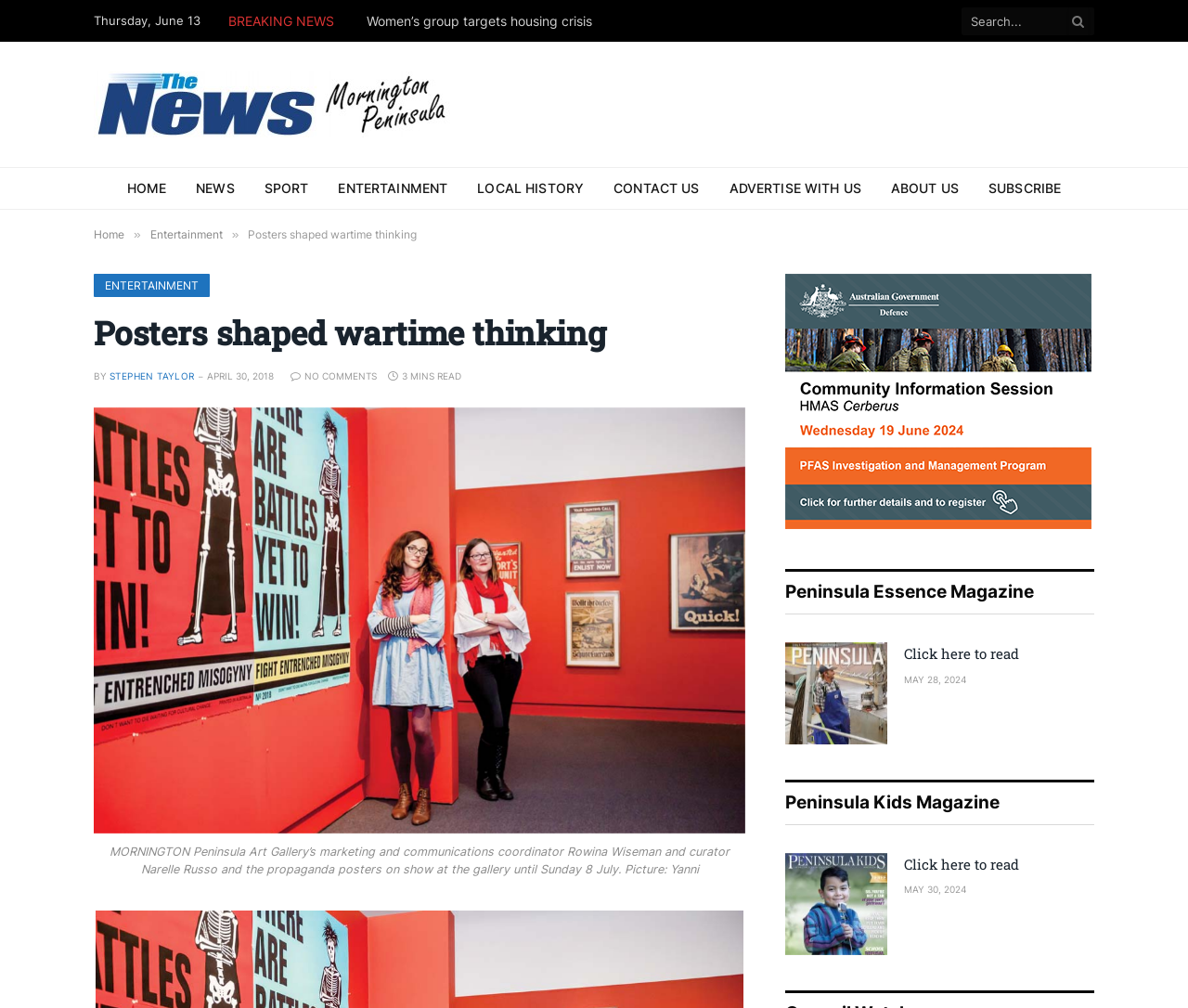Please indicate the bounding box coordinates for the clickable area to complete the following task: "Read the article 'Posters shaped wartime thinking'". The coordinates should be specified as four float numbers between 0 and 1, i.e., [left, top, right, bottom].

[0.079, 0.404, 0.627, 0.826]